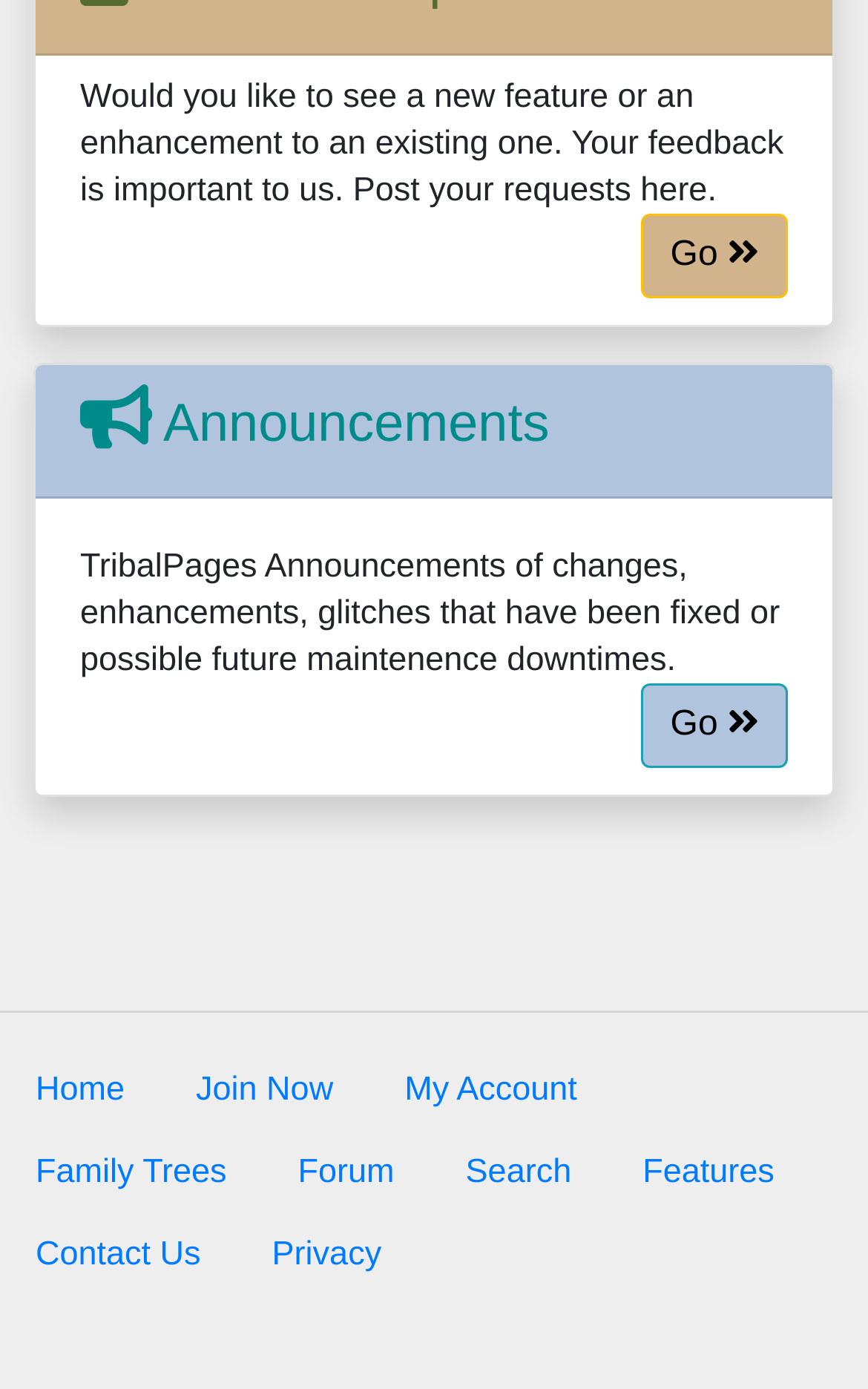With reference to the screenshot, provide a detailed response to the question below:
What type of content is announced on this webpage?

The static text 'TribalPages Announcements of changes, enhancements, glitches that have been fixed or possible future maintenence downtimes.' suggests that this webpage is used to announce changes, enhancements, and glitches related to the TribalPages platform.